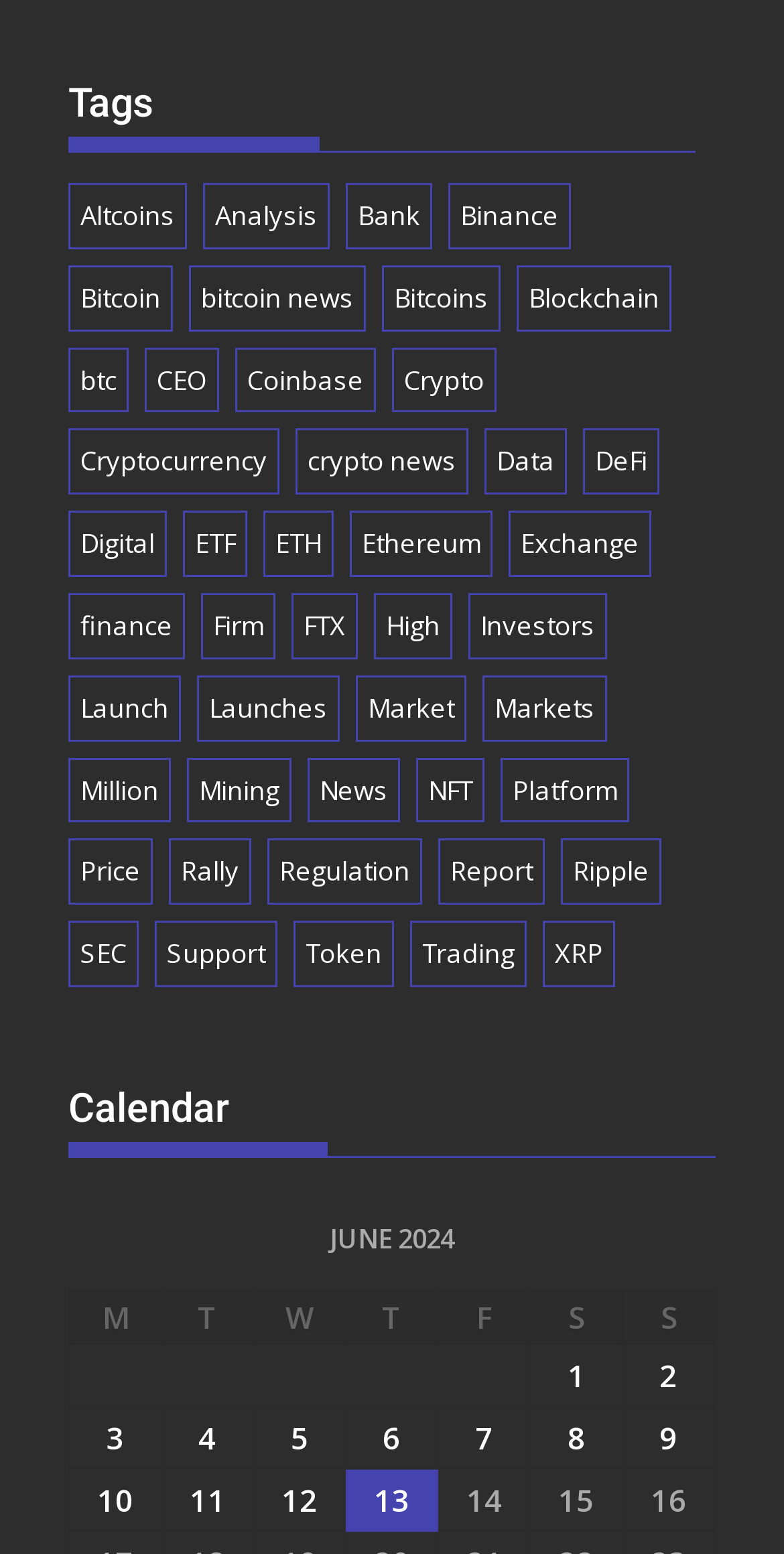Please specify the bounding box coordinates in the format (top-left x, top-left y, bottom-right x, bottom-right y), with all values as floating point numbers between 0 and 1. Identify the bounding box of the UI element described by: bitcoin news

[0.241, 0.171, 0.466, 0.213]